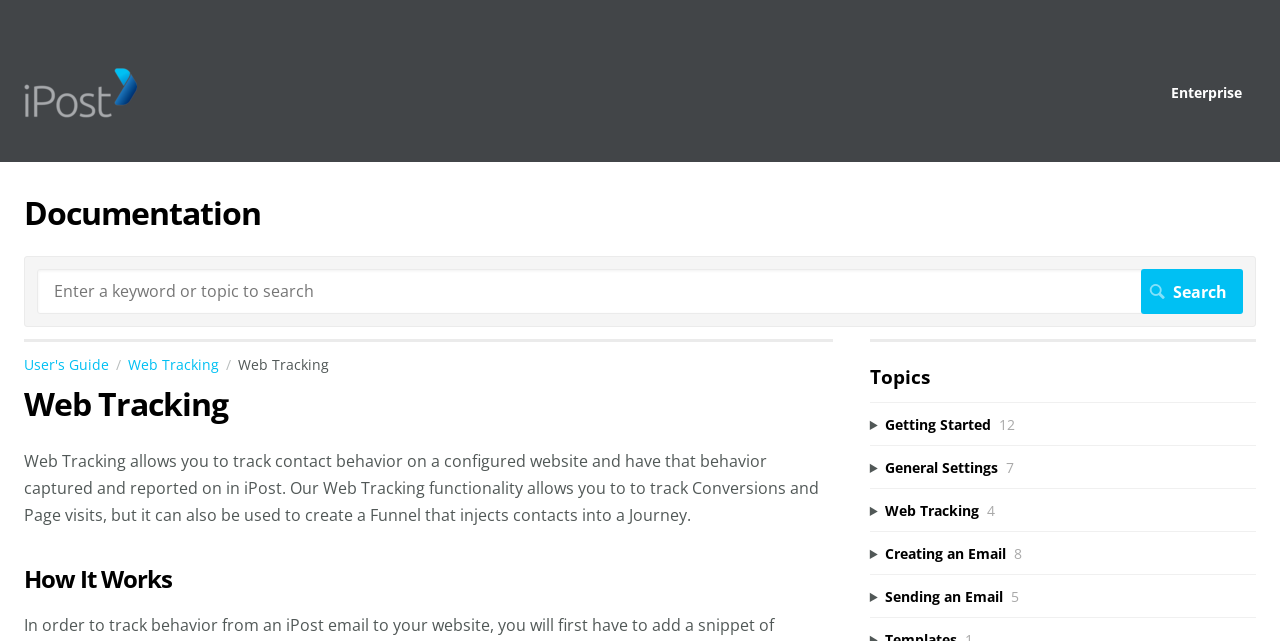How many topics are listed under 'Topics'?
Provide a comprehensive and detailed answer to the question.

Under the 'Topics' heading, there are five details elements, each with a disclosure triangle, which suggests that there are five topics listed, namely 'Getting Started', 'General Settings', 'Web Tracking', 'Creating an Email', and 'Sending an Email'.